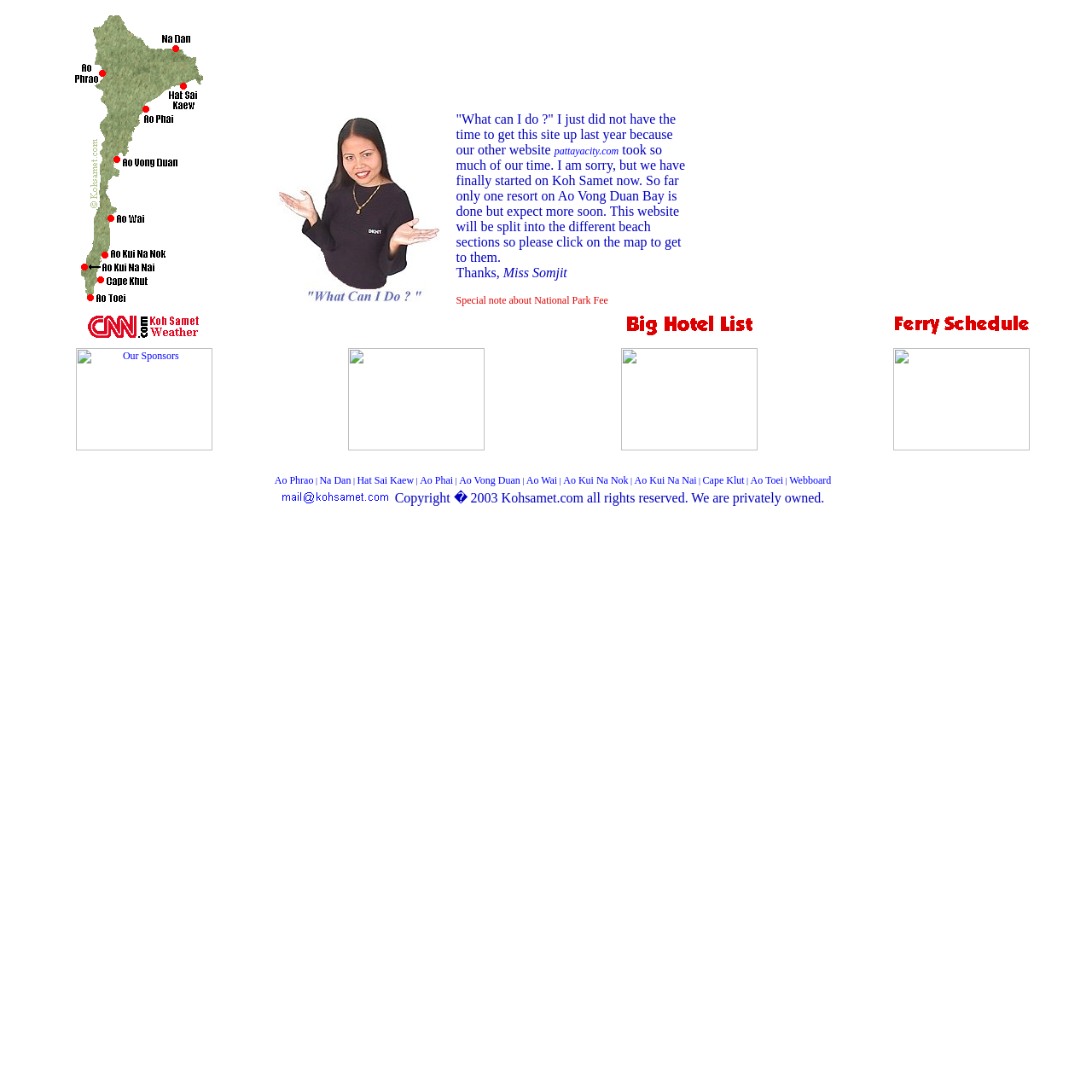Can you pinpoint the bounding box coordinates for the clickable element required for this instruction: "Click on the WikiRelax link"? The coordinates should be four float numbers between 0 and 1, i.e., [left, top, right, bottom].

None